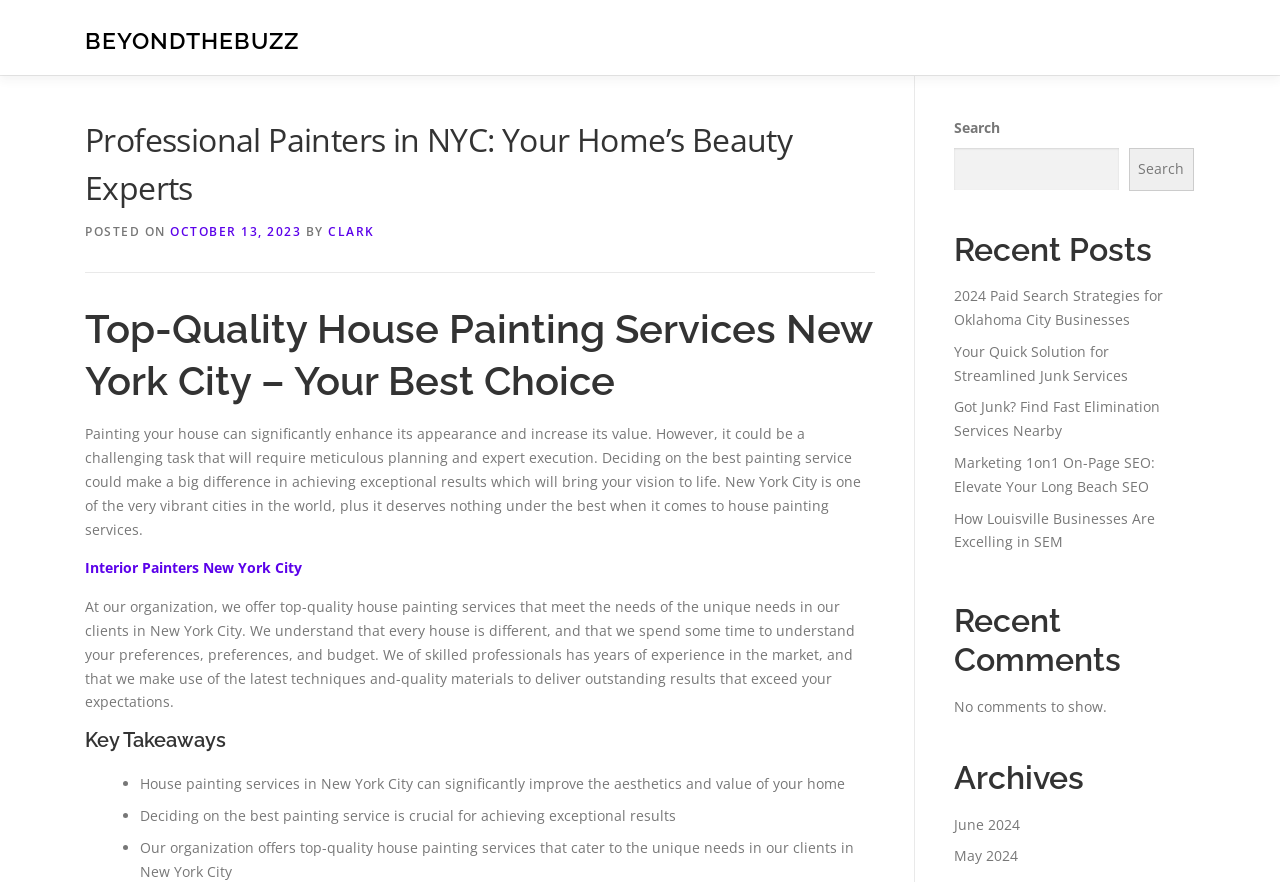Find the bounding box coordinates of the clickable area that will achieve the following instruction: "Read the 'Interior Painters New York City' article".

[0.066, 0.633, 0.236, 0.655]